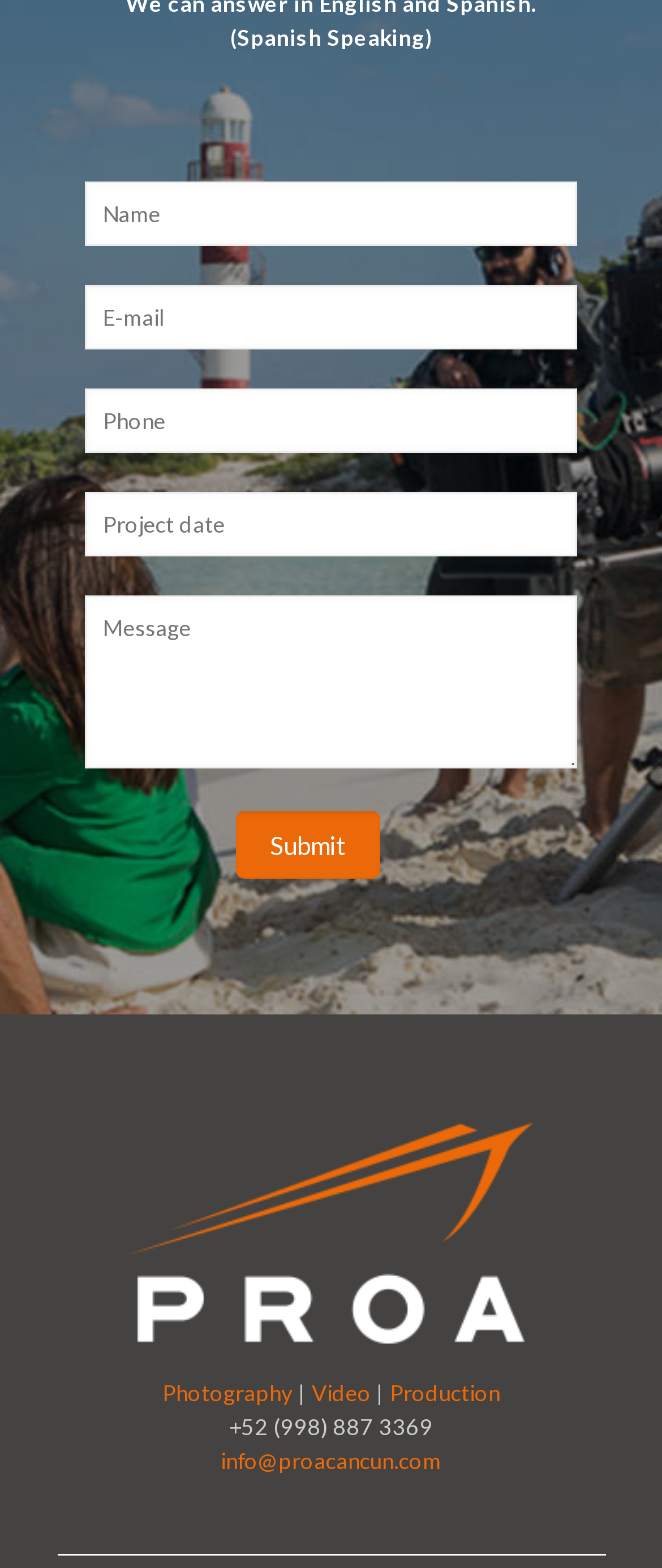Provide the bounding box coordinates for the specified HTML element described in this description: "name="your-name" placeholder="Name"". The coordinates should be four float numbers ranging from 0 to 1, in the format [left, top, right, bottom].

[0.127, 0.116, 0.873, 0.157]